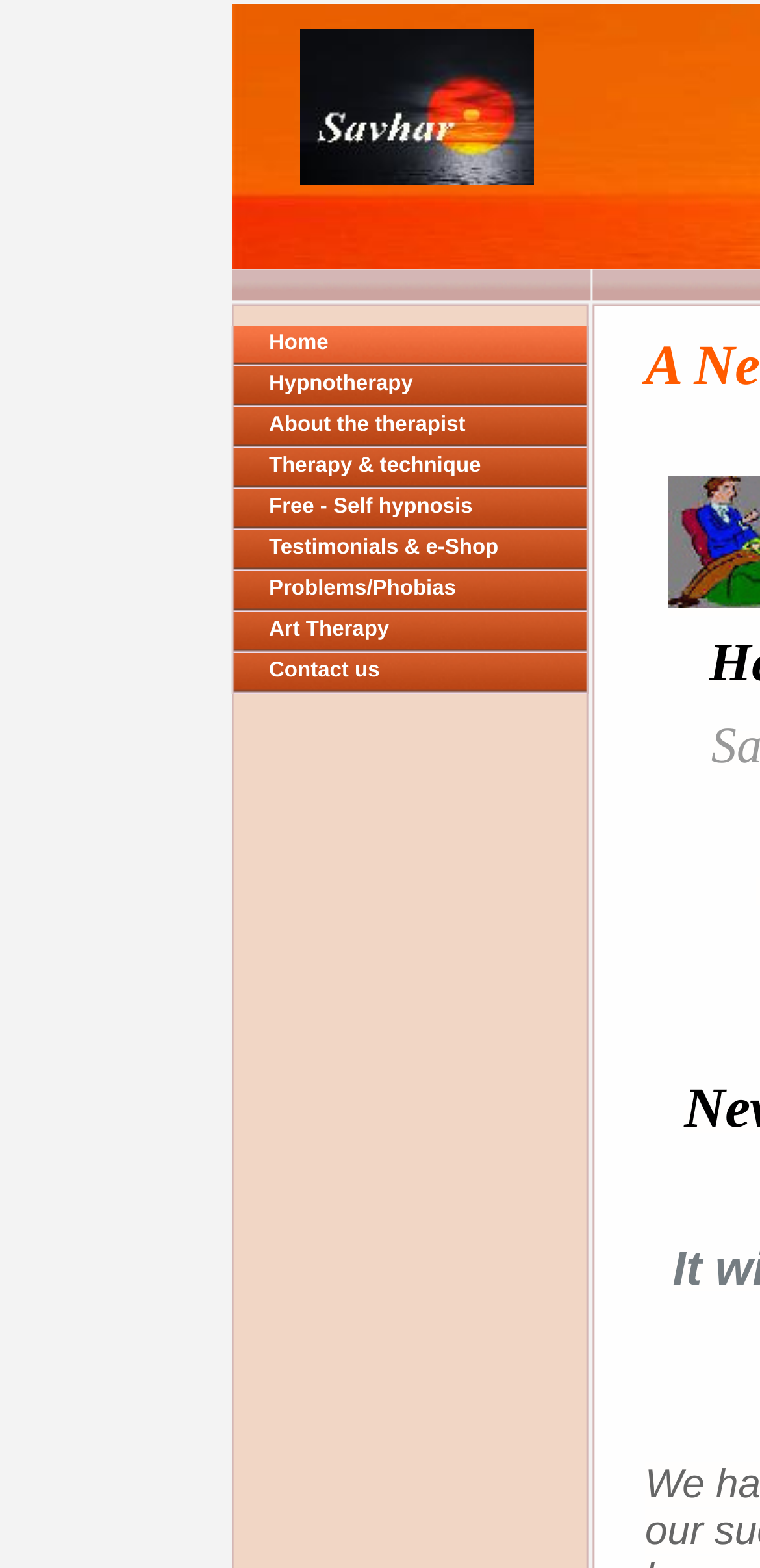What is the vertical position of the 'About the therapist' link?
Can you give a detailed and elaborate answer to the question?

By comparing the y1 and y2 coordinates of the bounding boxes, I found that the 'About the therapist' link has a smaller y1 value than the 'Hypnotherapy' link, indicating that it is located above the 'Hypnotherapy' link.